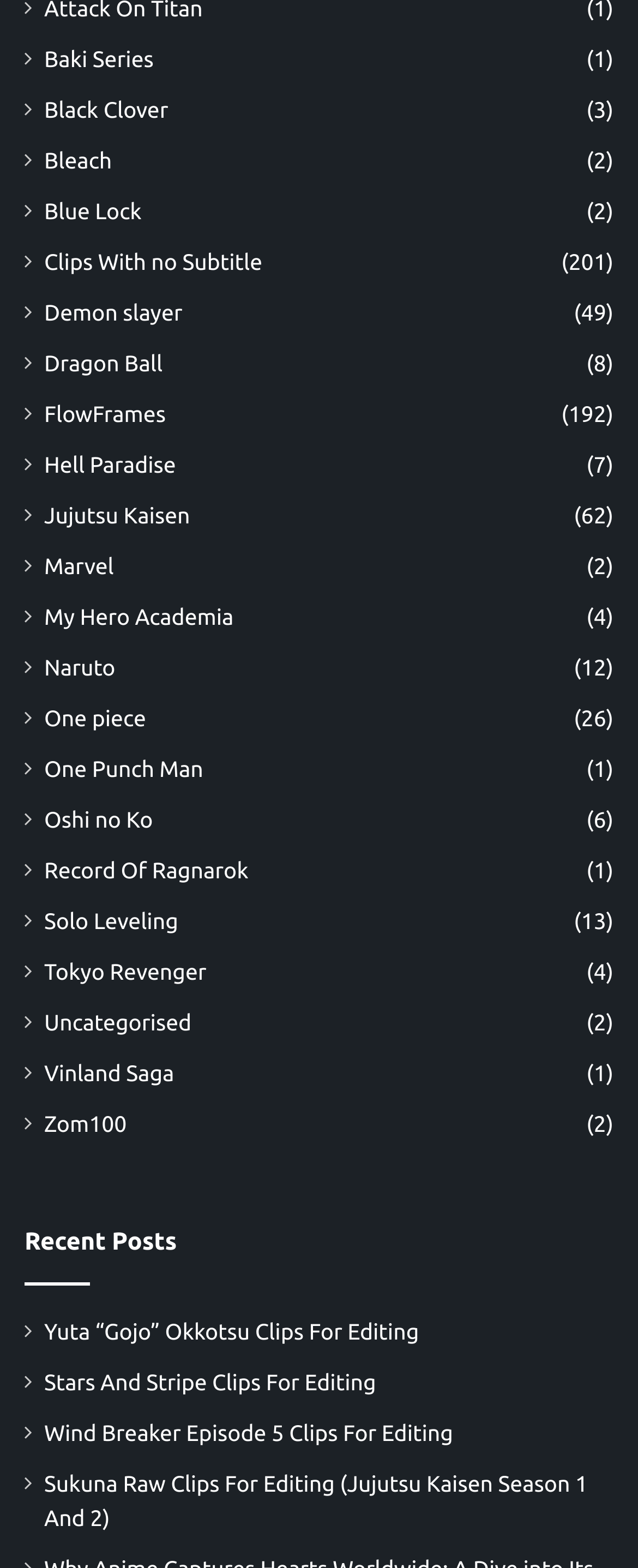Answer the following query with a single word or phrase:
What is the name of the last anime series listed?

Zom100